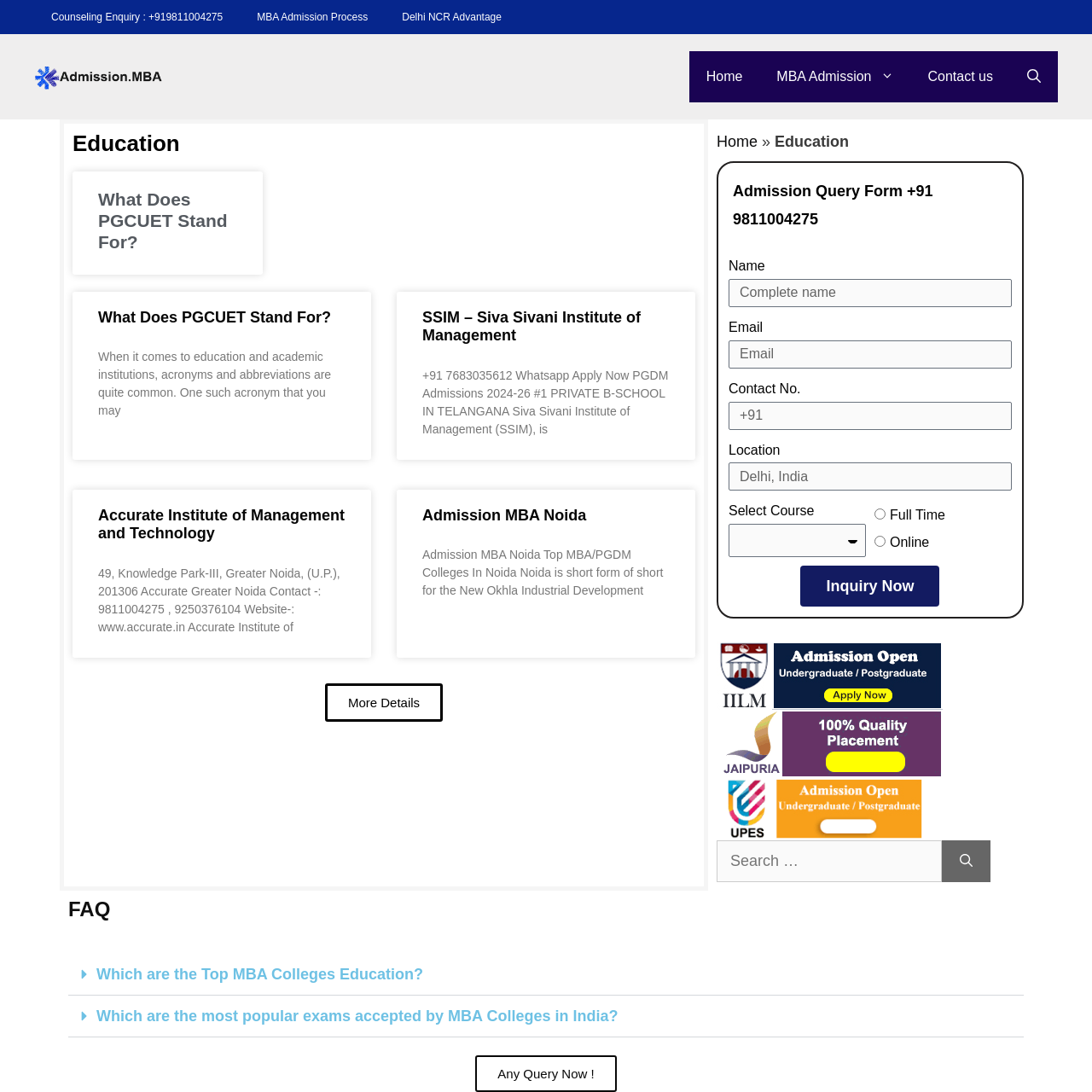Can you find the bounding box coordinates for the element to click on to achieve the instruction: "Click on the 'Any Query Now!' link"?

[0.435, 0.966, 0.565, 1.0]